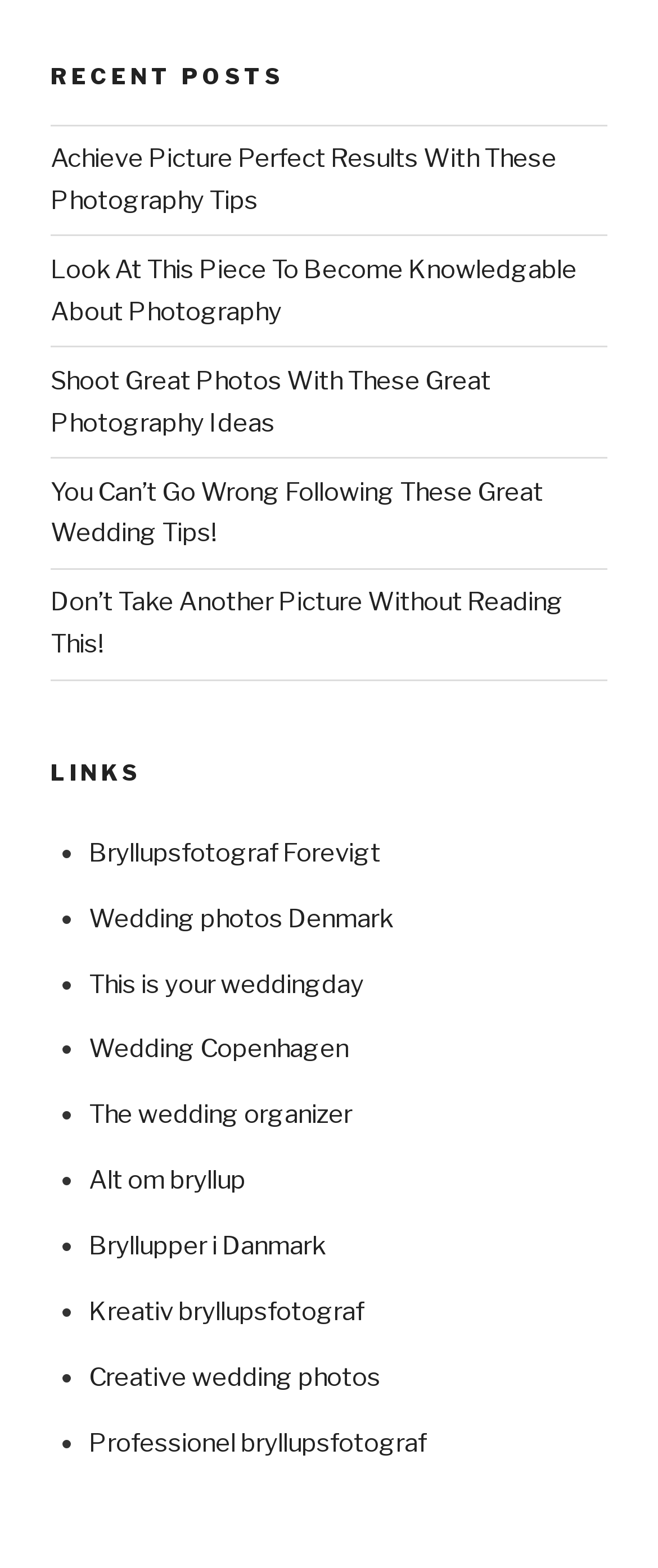Based on the provided description, "Wedding Copenhagen", find the bounding box of the corresponding UI element in the screenshot.

[0.135, 0.66, 0.529, 0.679]